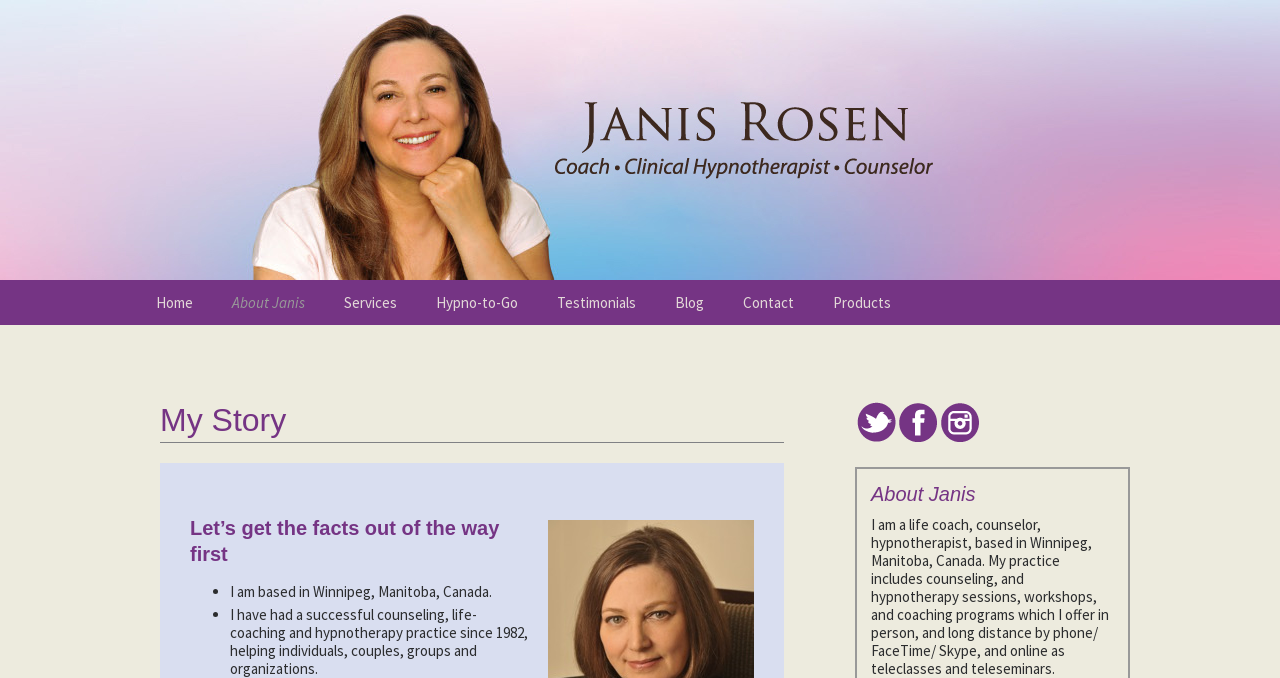Use the information in the screenshot to answer the question comprehensively: What is the location of the person's practice?

The location of the person's practice can be determined by reading the text 'I am based in Winnipeg, Manitoba, Canada.' which is present in the webpage content.